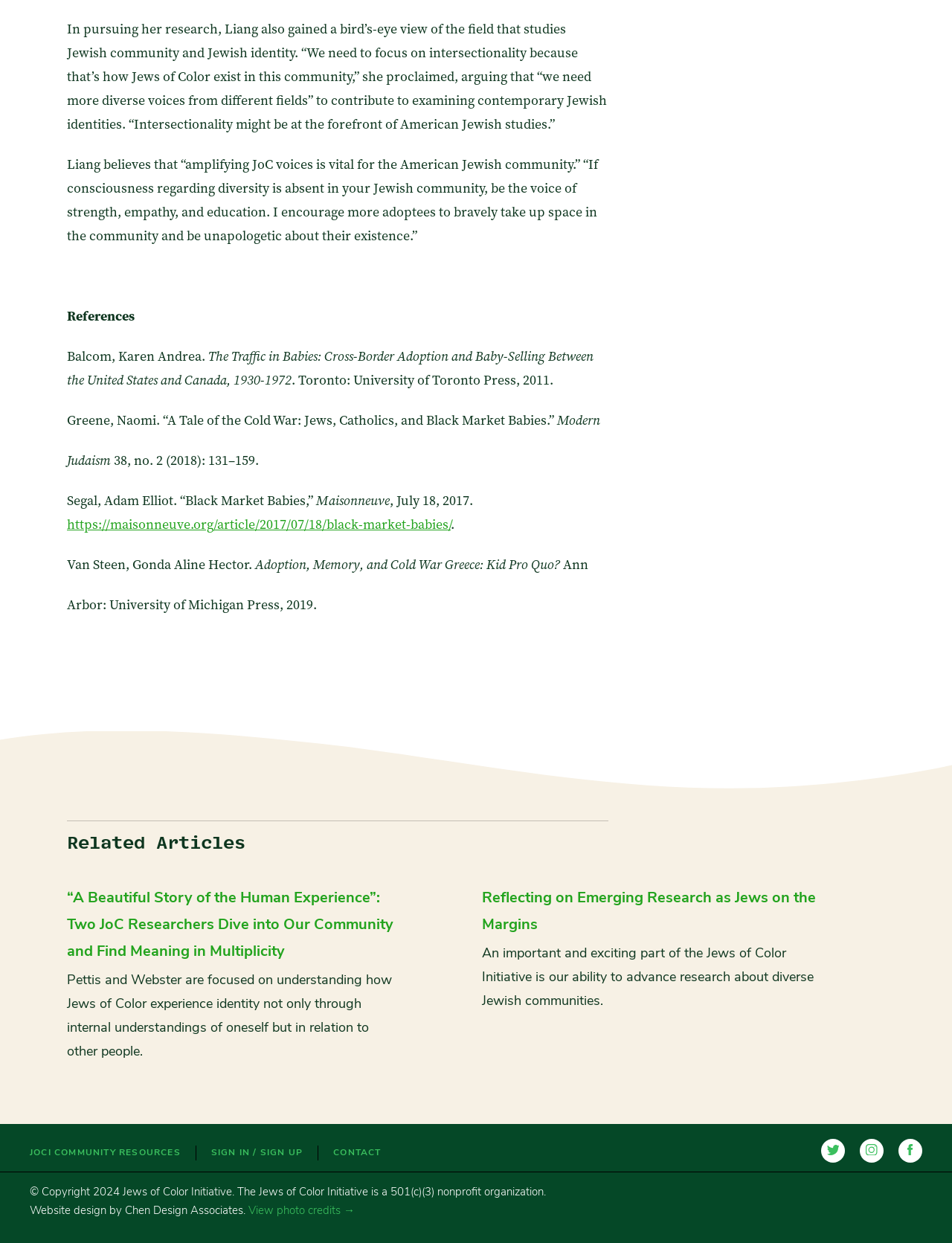Determine the bounding box coordinates (top-left x, top-left y, bottom-right x, bottom-right y) of the UI element described in the following text: View photo credits →

[0.261, 0.967, 0.373, 0.982]